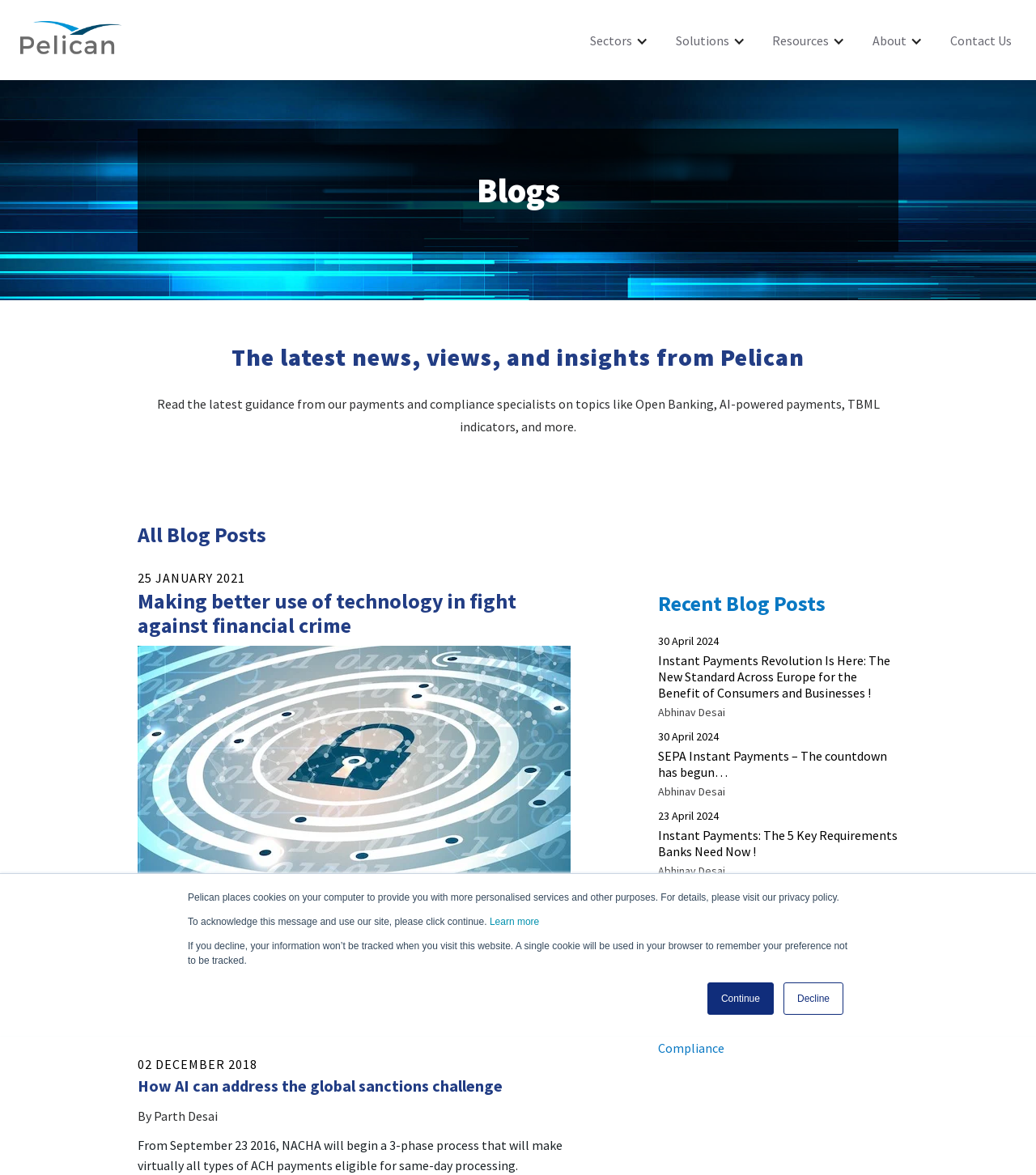Who is the author of the blog post 'Instant Payments Revolution Is Here: The New Standard Across Europe for the Benefit of Consumers and Businesses!'?
Please provide a comprehensive answer based on the details in the screenshot.

The author of the blog post 'Instant Payments Revolution Is Here: The New Standard Across Europe for the Benefit of Consumers and Businesses!' can be identified as Abhinav Desai, as stated in the text below the post title.